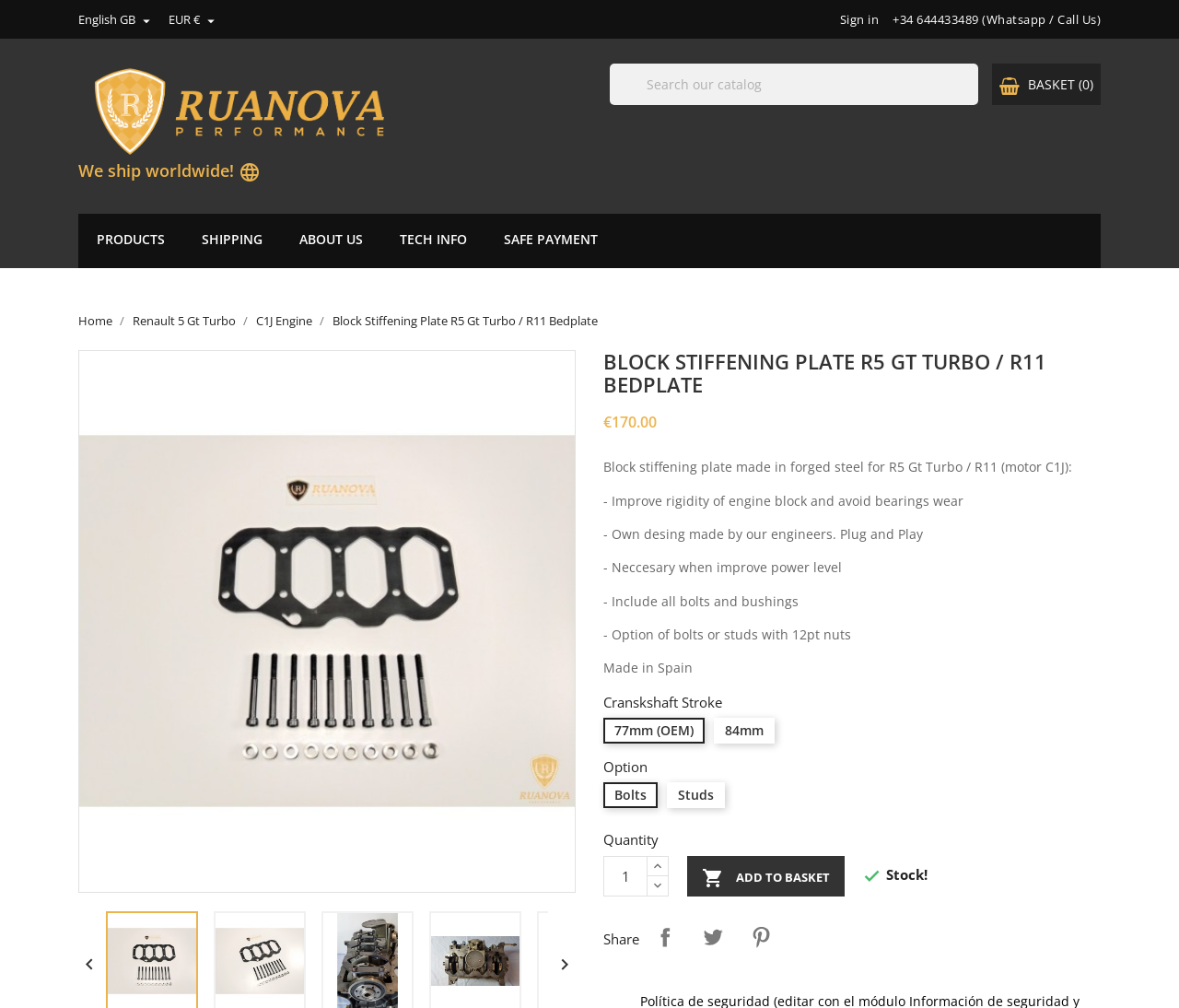Answer in one word or a short phrase: 
What is the language of the website?

English